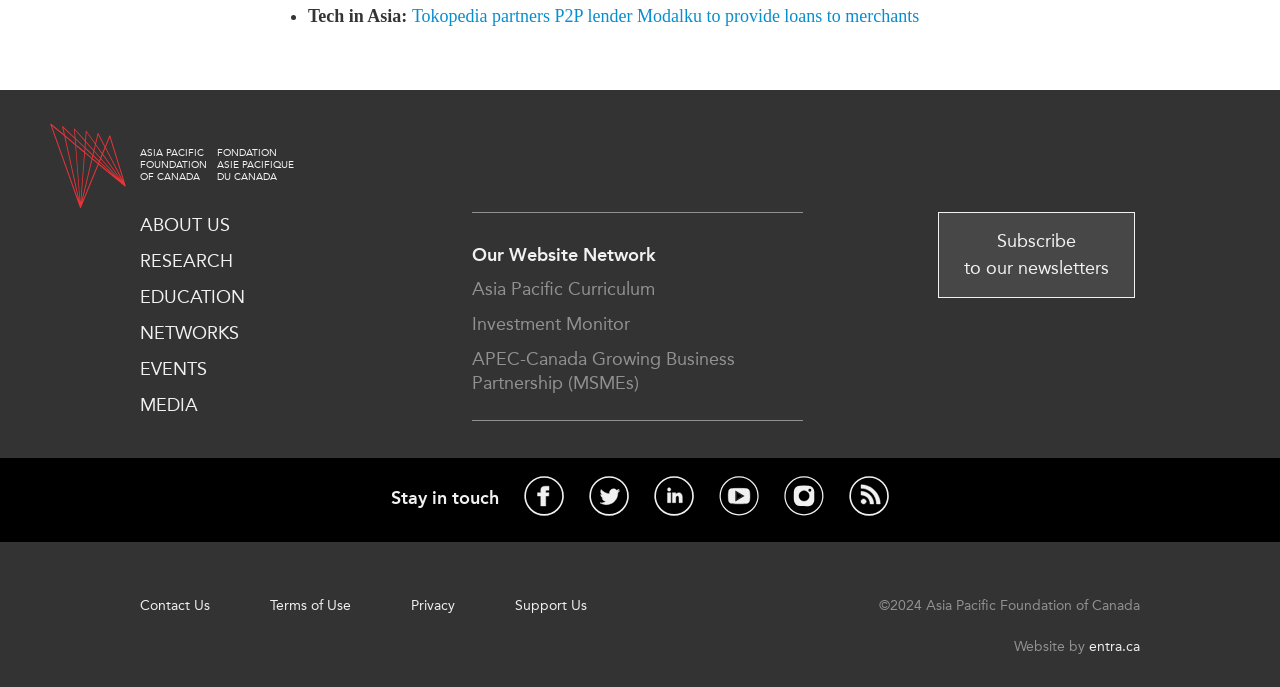Please answer the following question using a single word or phrase: 
What is the purpose of the 'Our Website Network' section?

To provide links to other websites